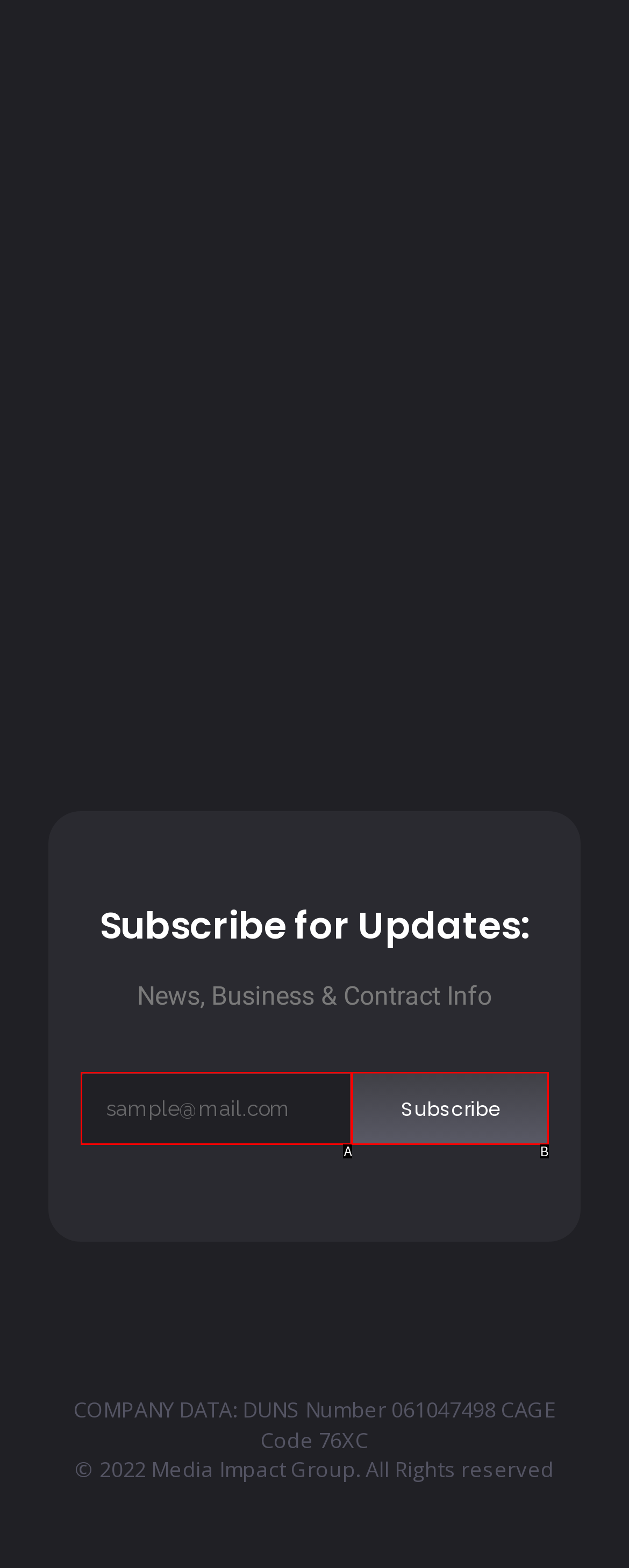From the provided choices, determine which option matches the description: Subscribe. Respond with the letter of the correct choice directly.

B